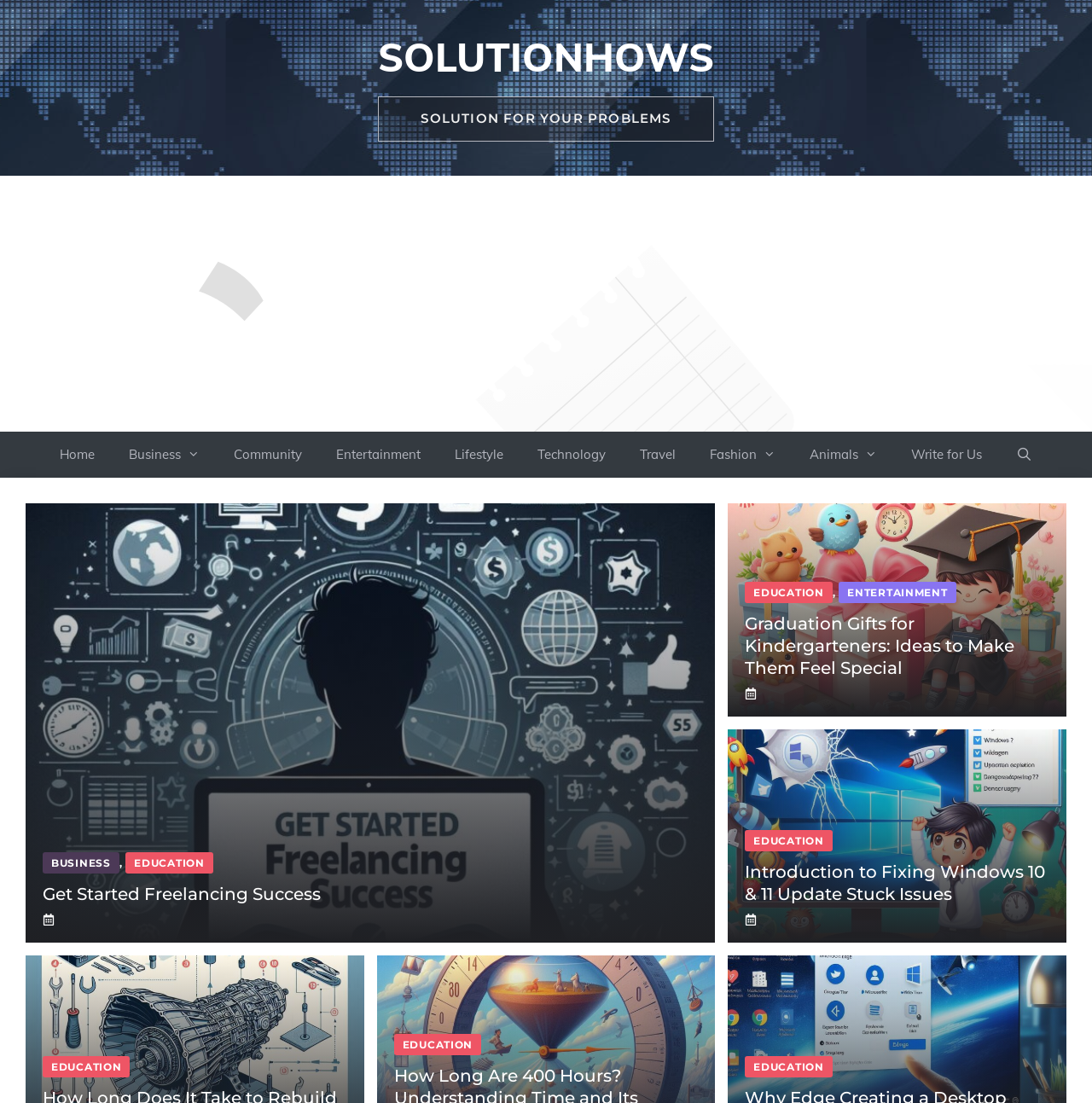How many articles are on the webpage?
Please give a detailed and elaborate answer to the question based on the image.

I scanned the webpage and found three article sections, each with a heading and a link. Therefore, there are three articles on the webpage.